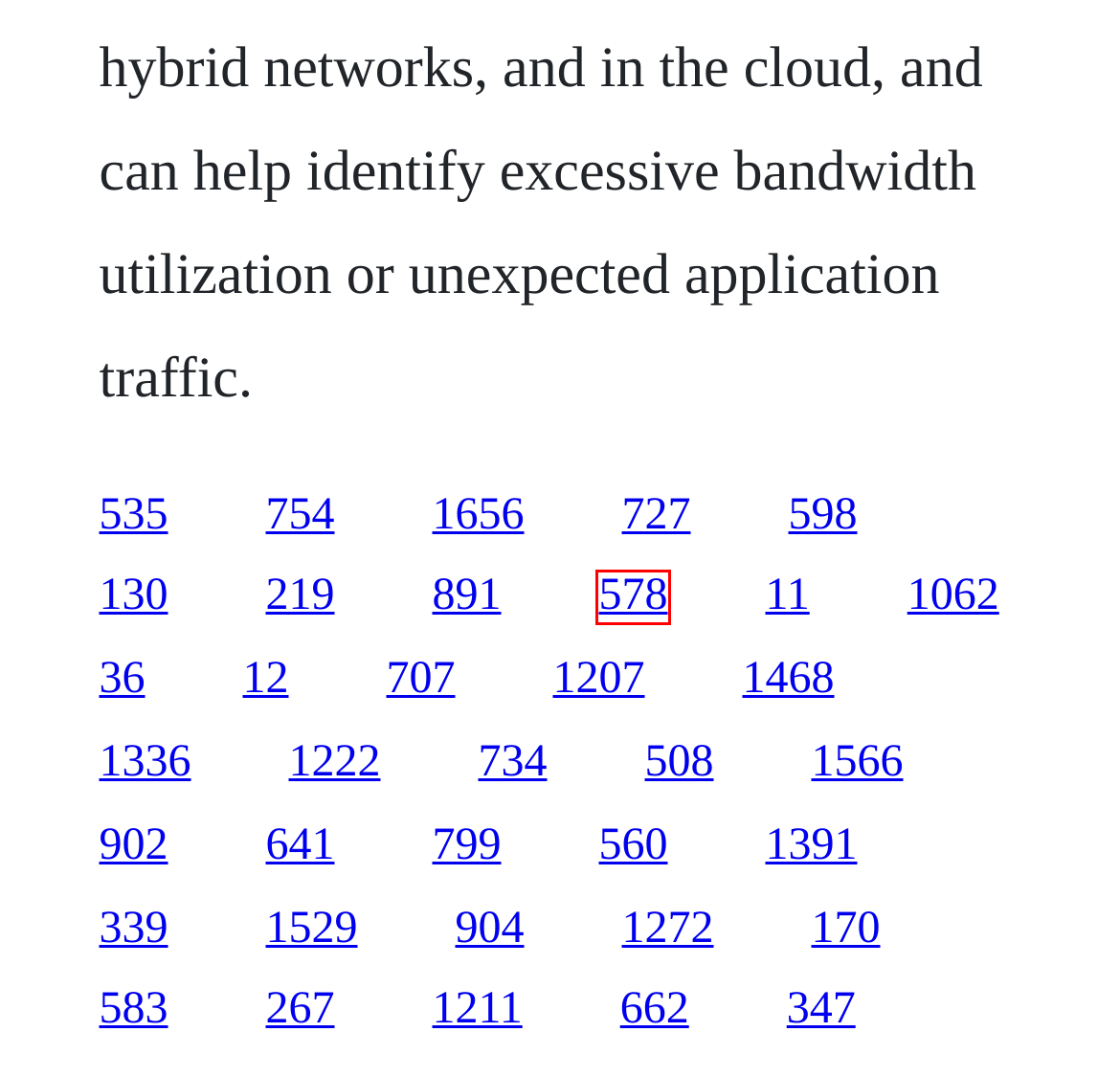You are provided a screenshot of a webpage featuring a red bounding box around a UI element. Choose the webpage description that most accurately represents the new webpage after clicking the element within the red bounding box. Here are the candidates:
A. Sadegh hedayat books download
B. Abscess peritonsillar pdf merge
C. Toni erdman film on line subtitrat
D. Noperations management pdf notes on programming language
E. Download wet and reckless band
F. Invitation to valhalla book
G. English book for class 9 10
H. Big data reference architecture pdf download

B